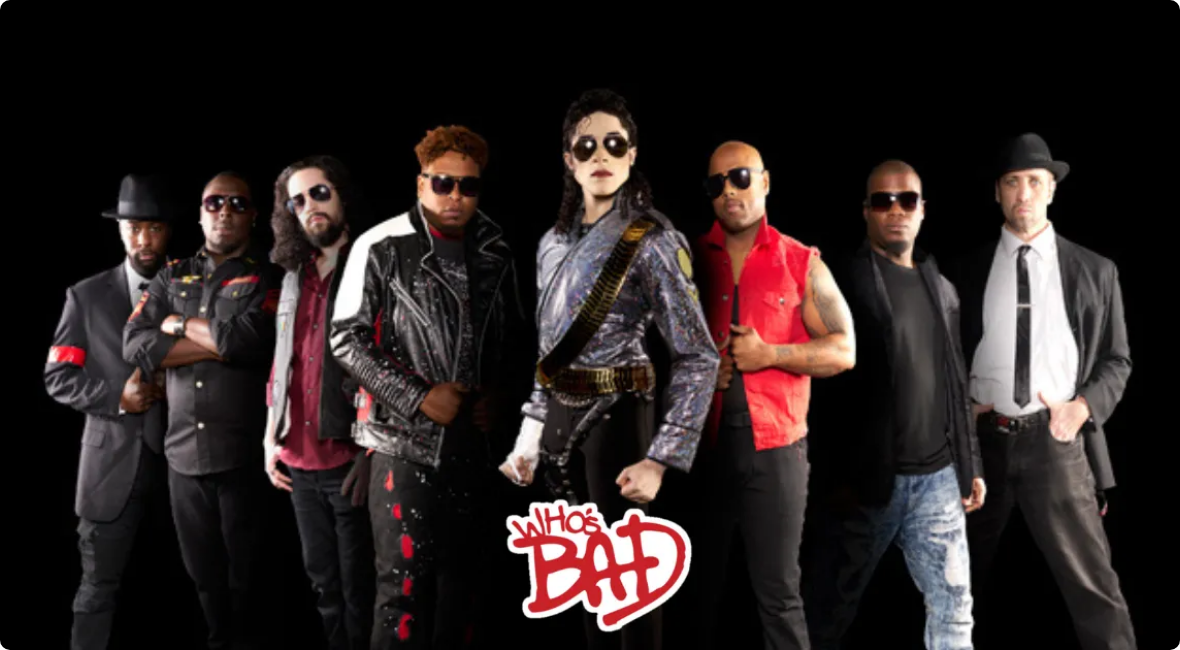Analyze the image and describe all the key elements you observe.

The image features the tribute band "Who’s Bad," known for celebrating the iconic music of Michael Jackson. Posing confidently against a striking black backdrop, the group consists of seven talented members, each embodying the unique style and flair associated with the legendary performer. The central figure, dressed in a shimmering jacket reminiscent of Jackson's stage outfits, exudes charisma, showcasing a signature pose with a raised fist. The other band members display a range of dynamic styles, from leather jackets to vibrant red accents, enhancing the group's overall energy. Prominently displayed at the bottom of the image is the band's logo, accentuated in bold, eye-catching colors, encapsulating the vibrant spirit of this Michael Jackson tribute experience.